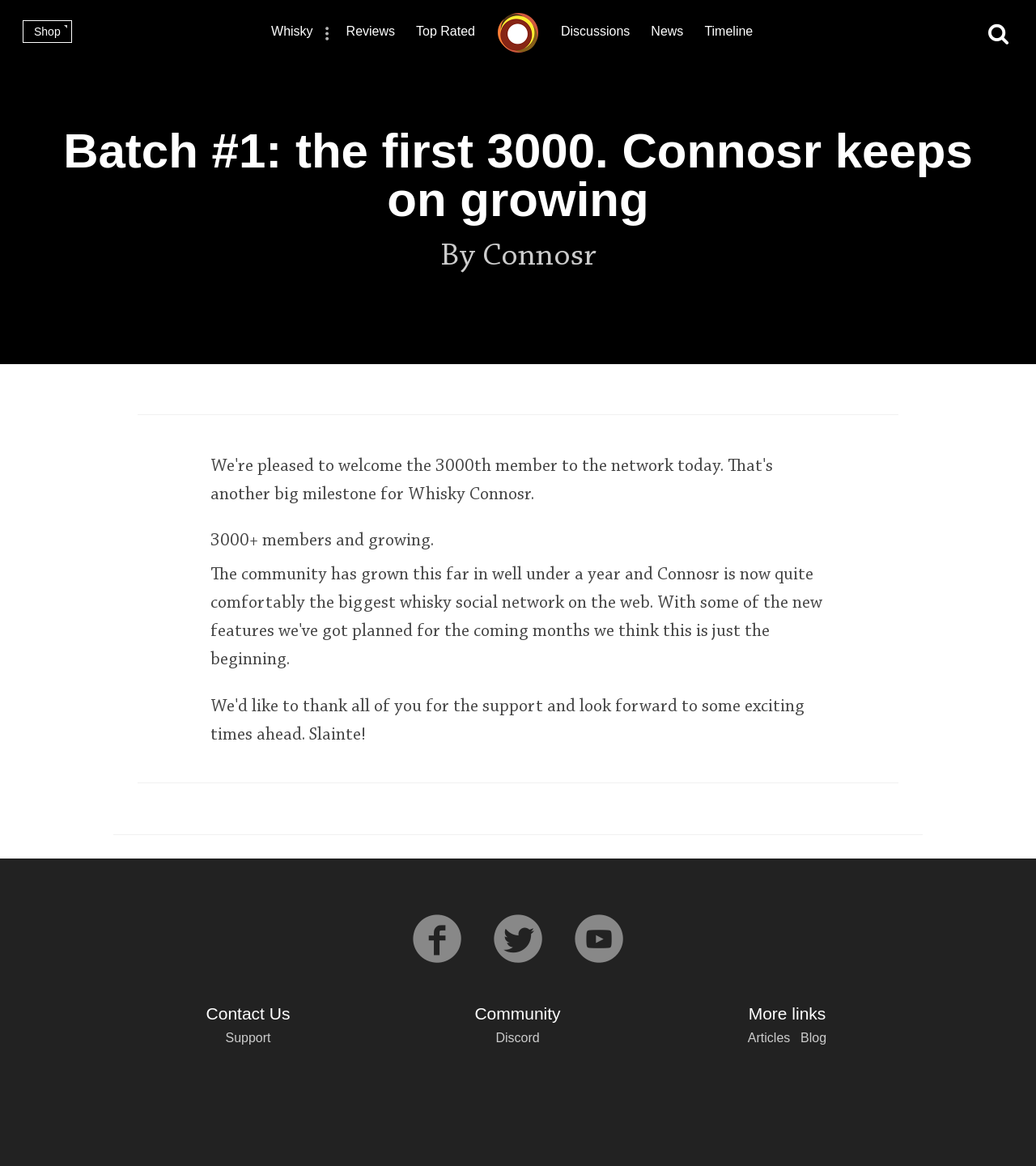Using the information shown in the image, answer the question with as much detail as possible: What is the topic of the top discussion?

I found the answer by examining the links under the heading 'Top discussions' with bounding box coordinates [0.658, 0.16, 0.895, 0.19]. The first link is 'So, what are you drinking now?' with bounding box coordinates [0.658, 0.193, 0.895, 0.248].